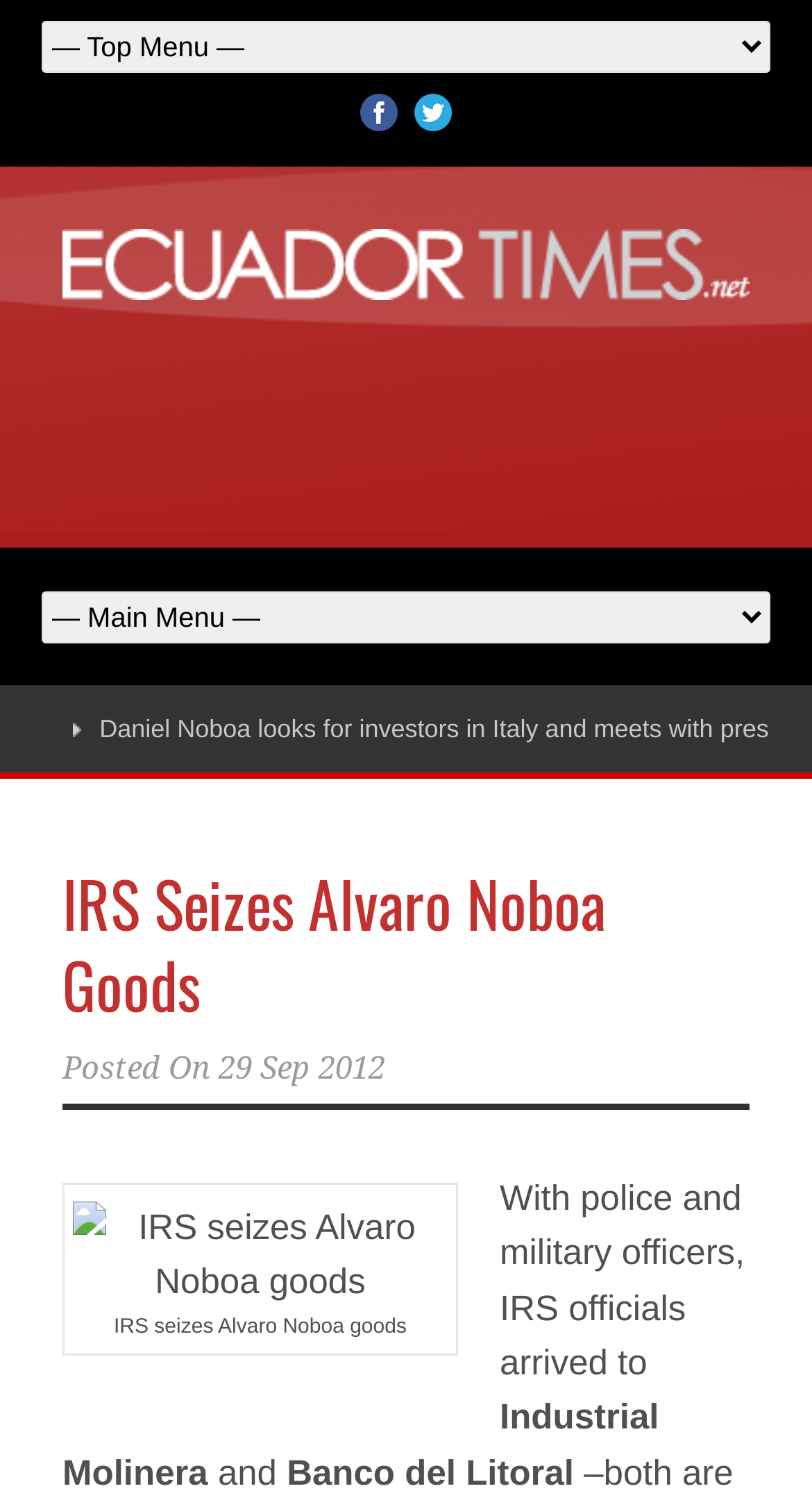Determine the bounding box of the UI component based on this description: "alt="Mammary Mountain"". The bounding box coordinates should be four float values between 0 and 1, i.e., [left, top, right, bottom].

None